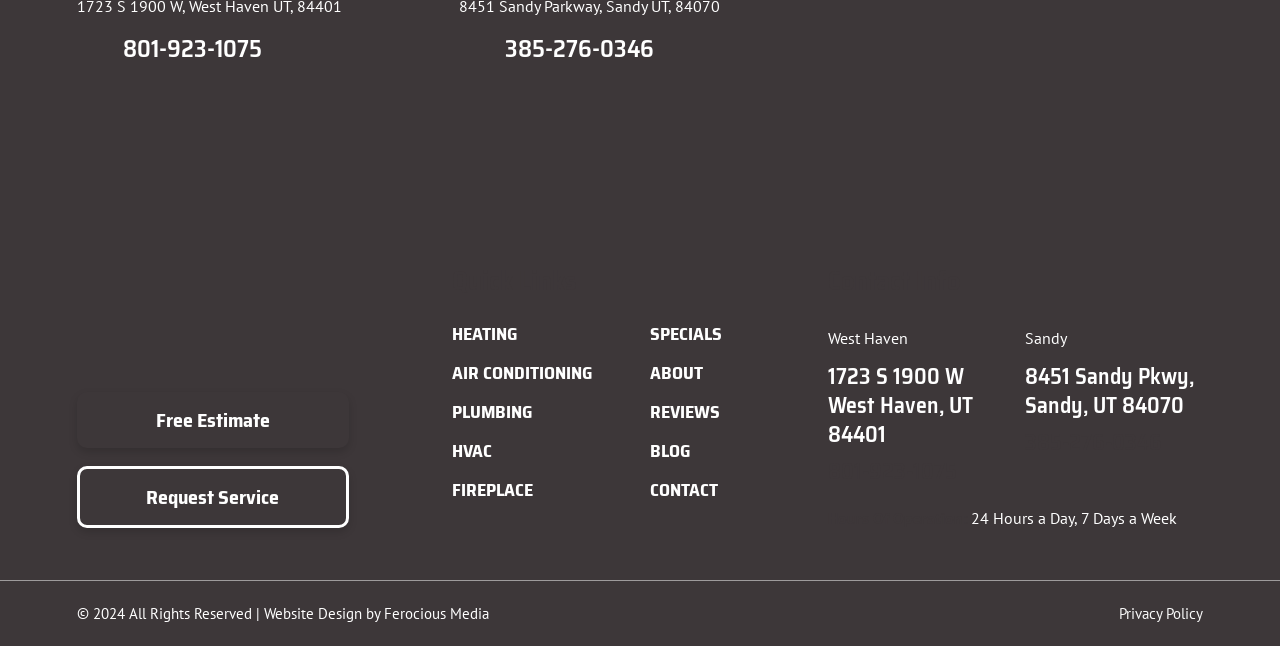What is the phone number for West Haven location?
Using the visual information, reply with a single word or short phrase.

801-923-1075